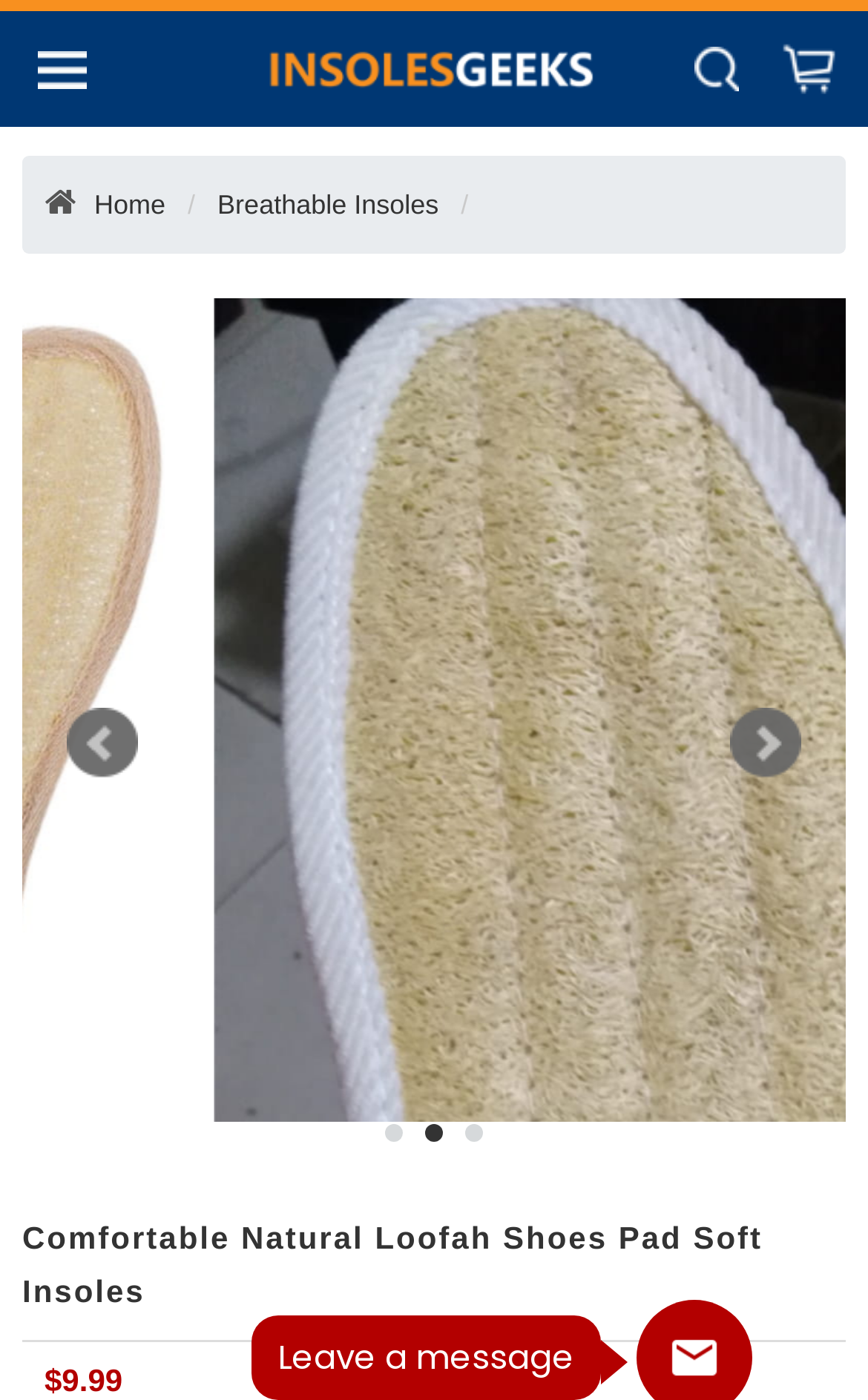How many tabs are there in the tablist?
Please interpret the details in the image and answer the question thoroughly.

I counted the number of tab elements within the tablist element with the bounding box coordinates [0.026, 0.789, 0.974, 0.817], and found that there are three tabs labeled '1 of 3', '2 of 3', and '3 of 3'.